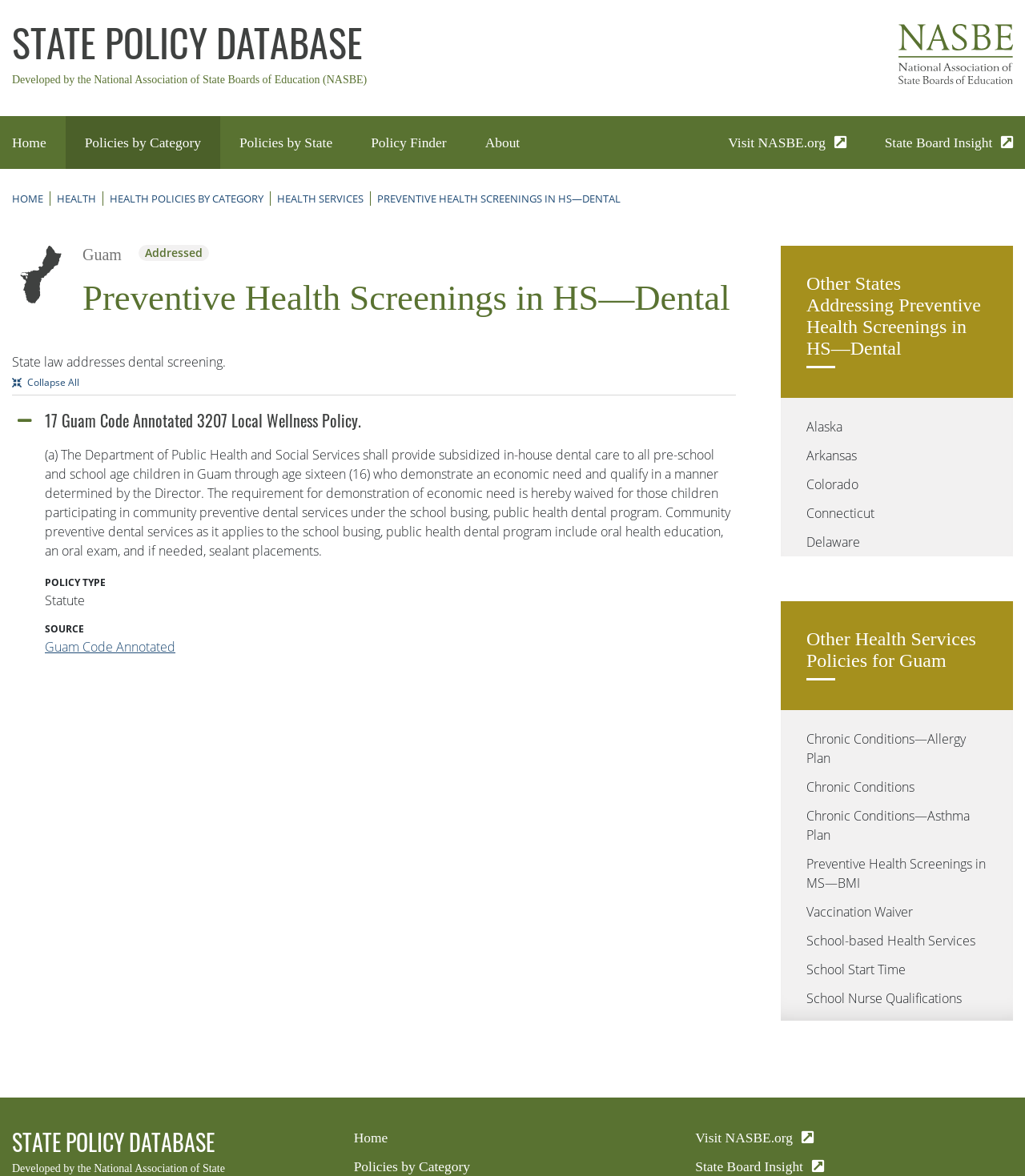Pinpoint the bounding box coordinates of the clickable element to carry out the following instruction: "Click the 'Home' link."

None